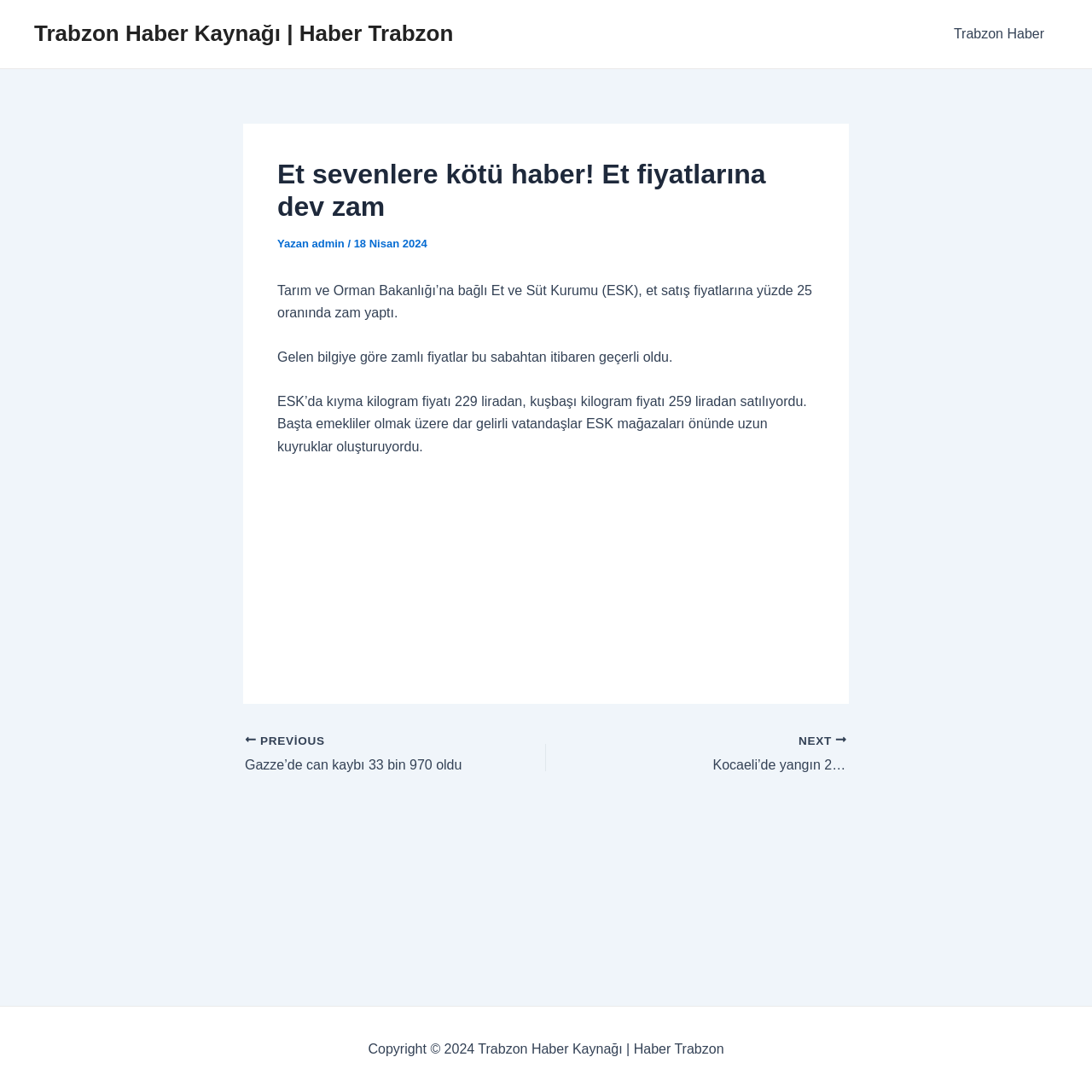Please specify the bounding box coordinates in the format (top-left x, top-left y, bottom-right x, bottom-right y), with all values as floating point numbers between 0 and 1. Identify the bounding box of the UI element described by: Trabzon Haber

[0.861, 0.0, 0.969, 0.062]